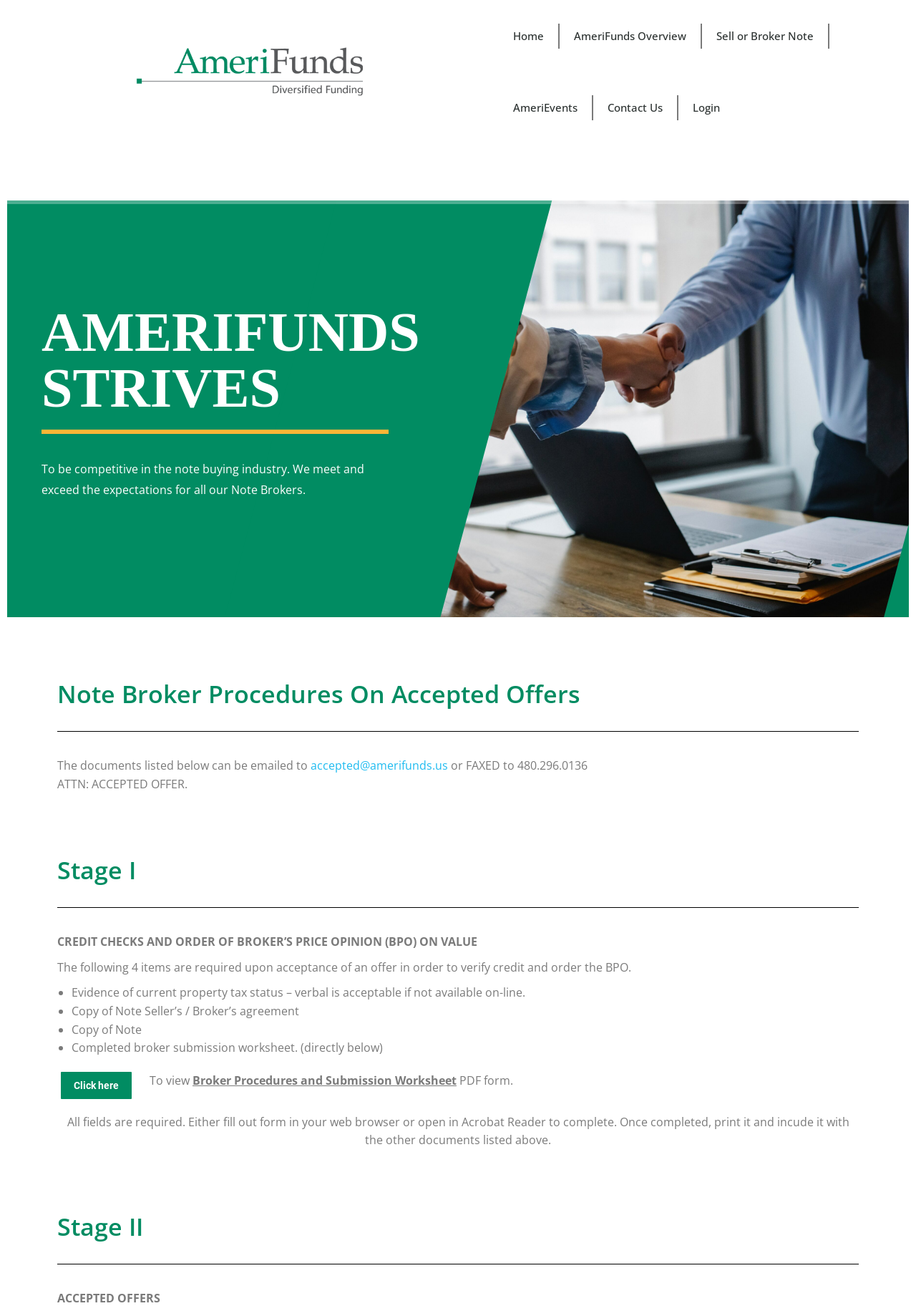Please specify the bounding box coordinates of the clickable region to carry out the following instruction: "Click on Home". The coordinates should be four float numbers between 0 and 1, in the format [left, top, right, bottom].

[0.545, 0.0, 0.61, 0.054]